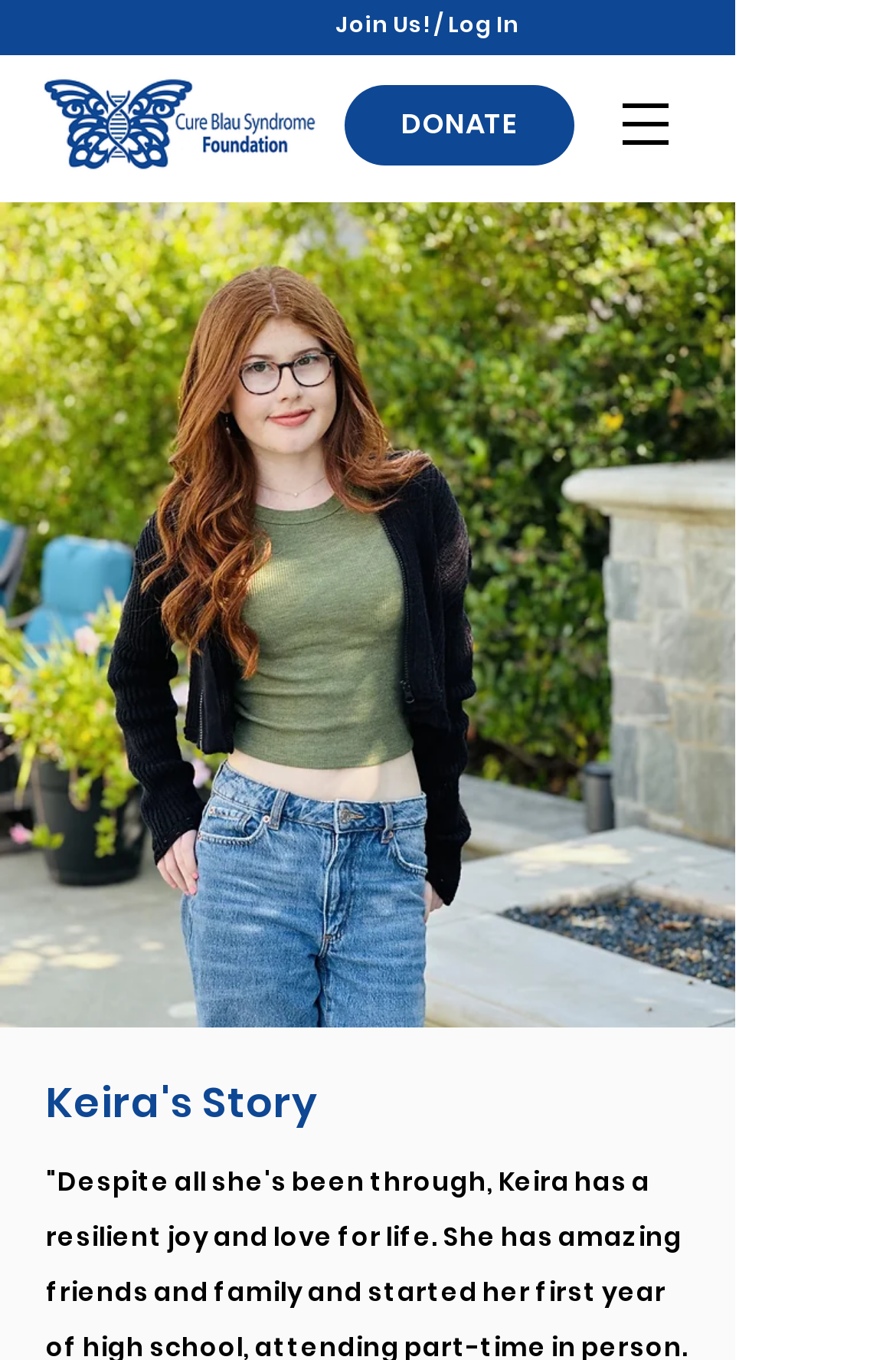Answer the following query concisely with a single word or phrase:
What is the call-to-action on the top?

Donate